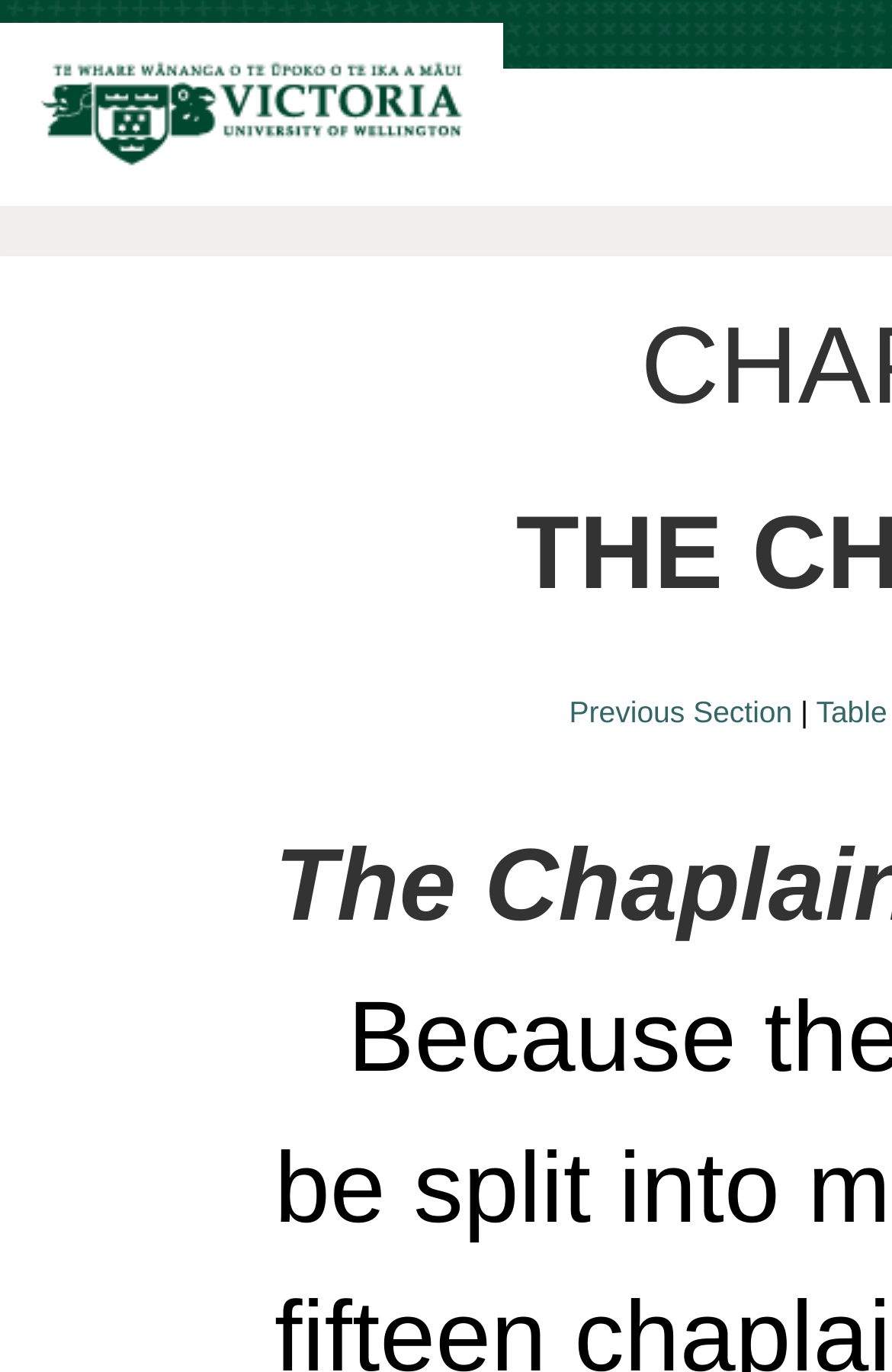From the webpage screenshot, identify the region described by alt="Victoria University of Wellington logo". Provide the bounding box coordinates as (top-left x, top-left y, bottom-right x, bottom-right y), with each value being a floating point number between 0 and 1.

[0.0, 0.12, 0.564, 0.148]